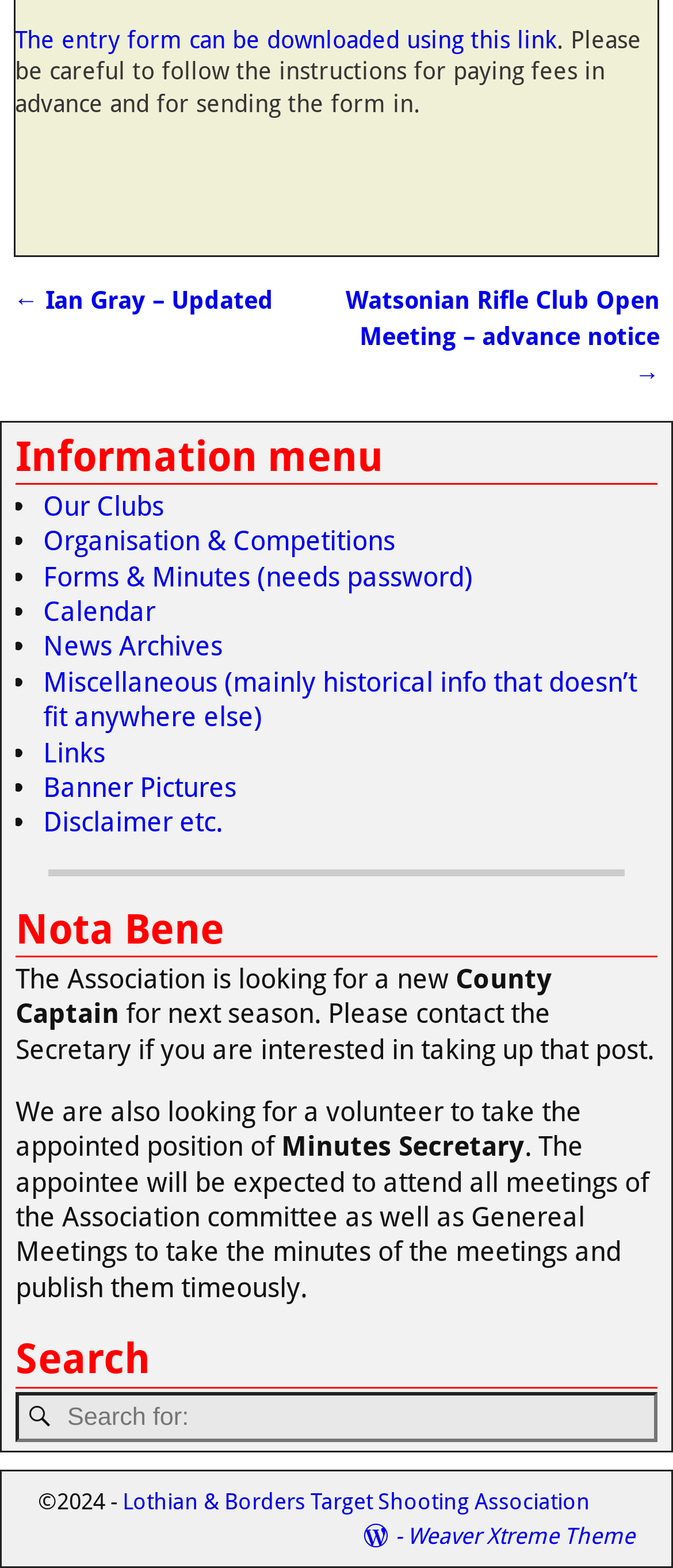Please reply with a single word or brief phrase to the question: 
What is the purpose of the downloadable form?

Paying fees in advance and sending the form